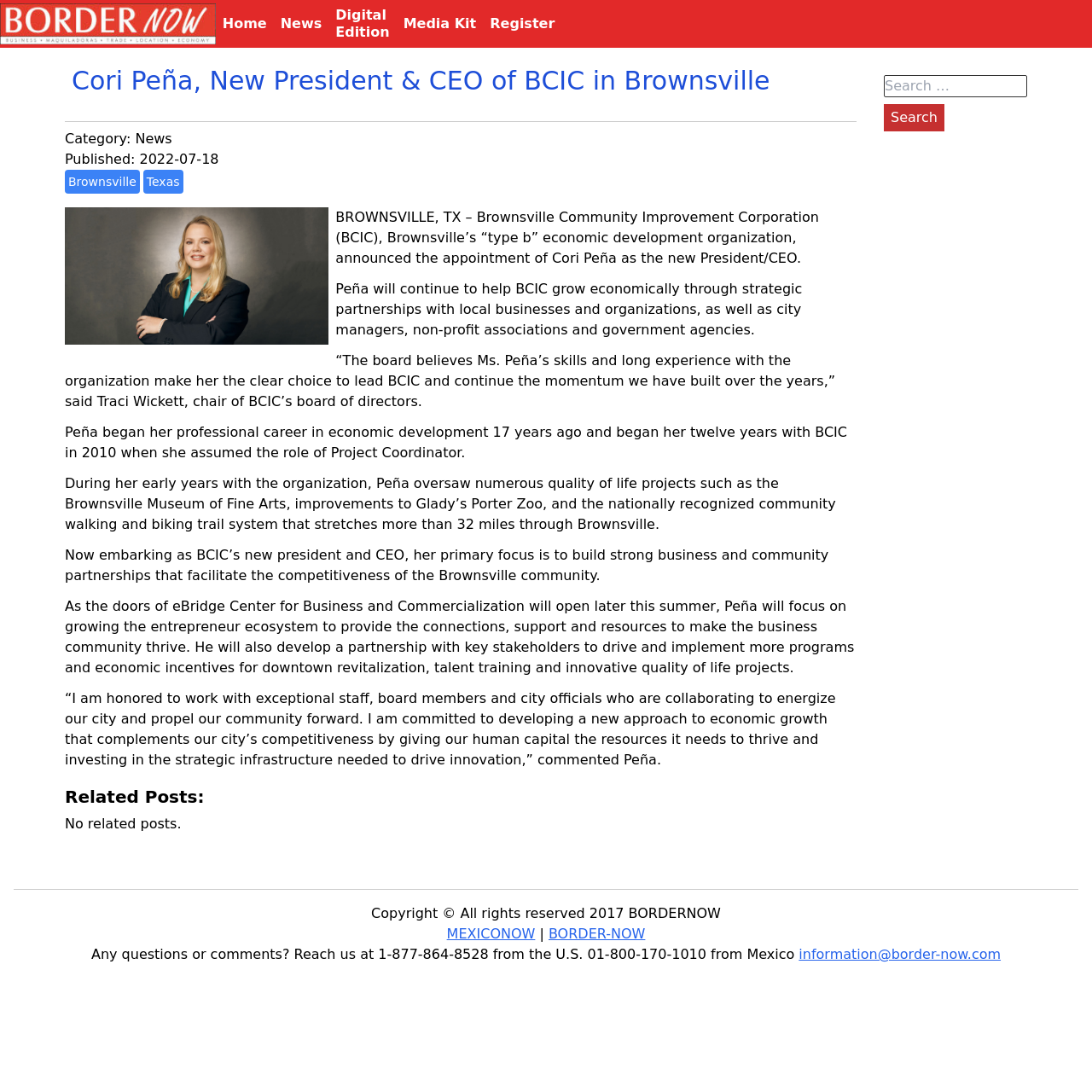What is the name of the center that will open later this summer?
Using the information from the image, provide a comprehensive answer to the question.

I found the answer by reading the sixth paragraph of the webpage, which states 'As the doors of eBridge Center for Business and Commercialization will open later this summer, Peña will focus on growing the entrepreneur ecosystem to provide the connections, support and resources to make the business community thrive.' This indicates that the name of the center that will open later this summer is eBridge Center for Business and Commercialization.